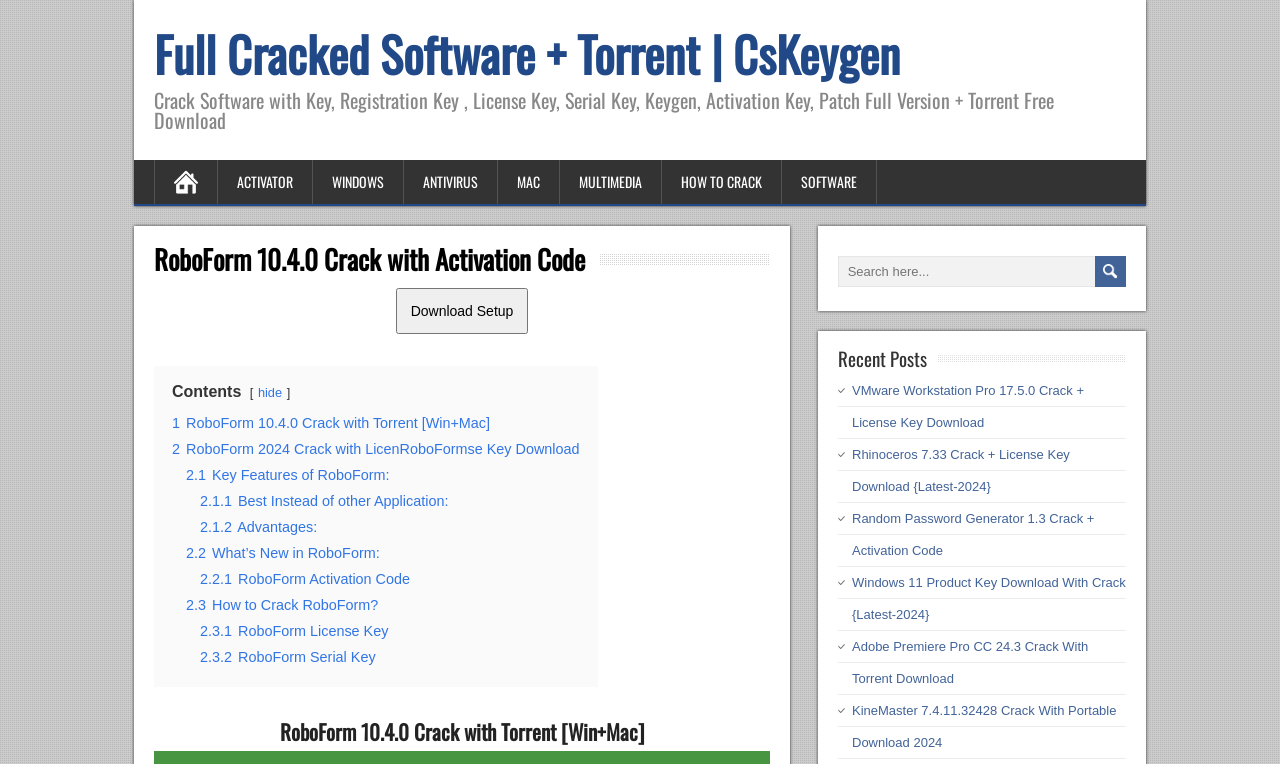Answer this question using a single word or a brief phrase:
How many links are there on the webpage?

17